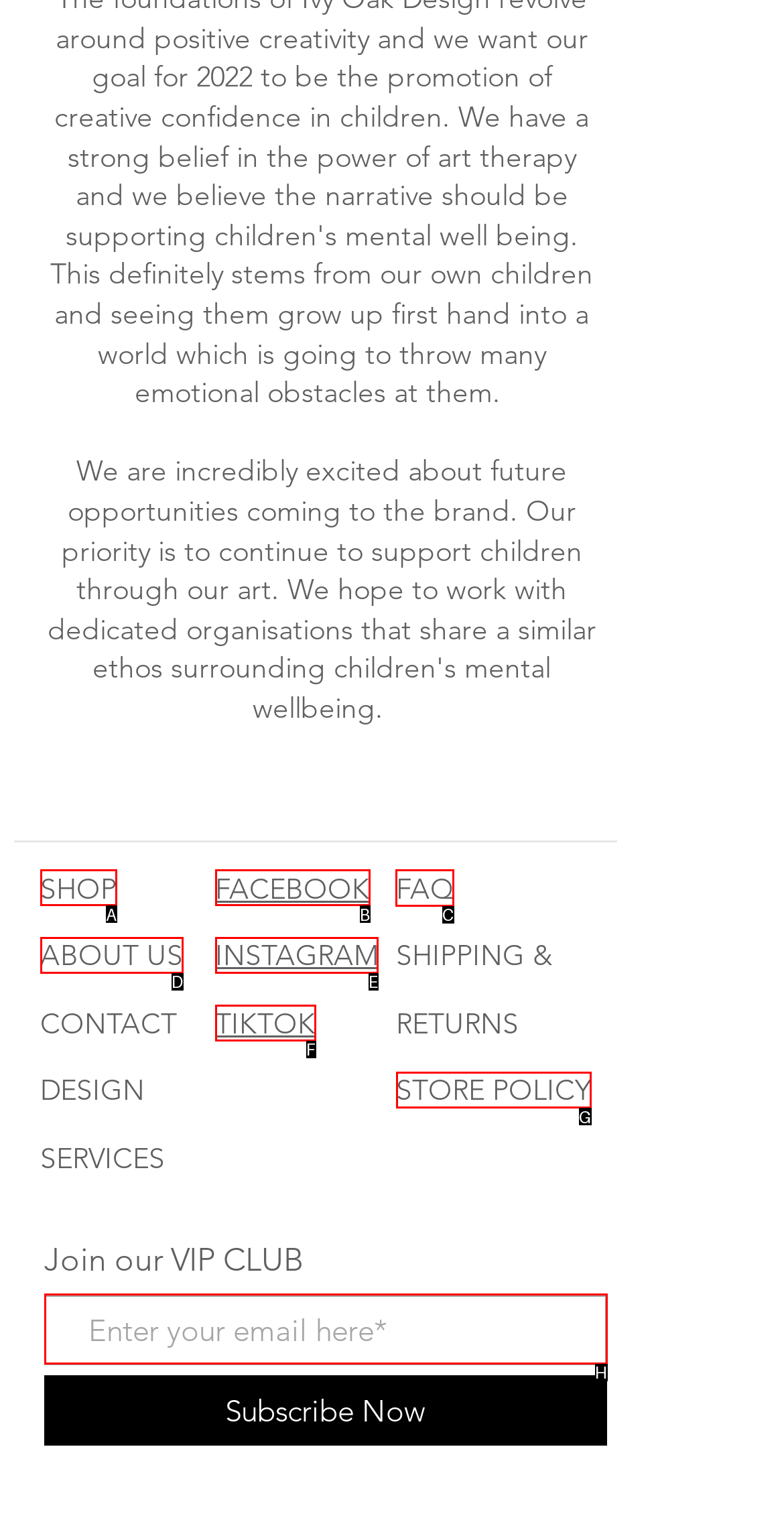To complete the task: Check FAQ, which option should I click? Answer with the appropriate letter from the provided choices.

C